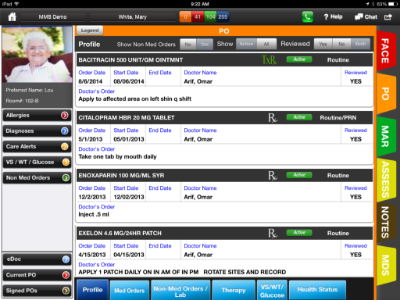What information is included in each medication order?
Based on the image, answer the question with as much detail as possible.

Each medication order in the interface includes the medication name, dosage, administration date, and the prescribing doctor, providing healthcare professionals with a comprehensive overview of the patient's medication regimen.